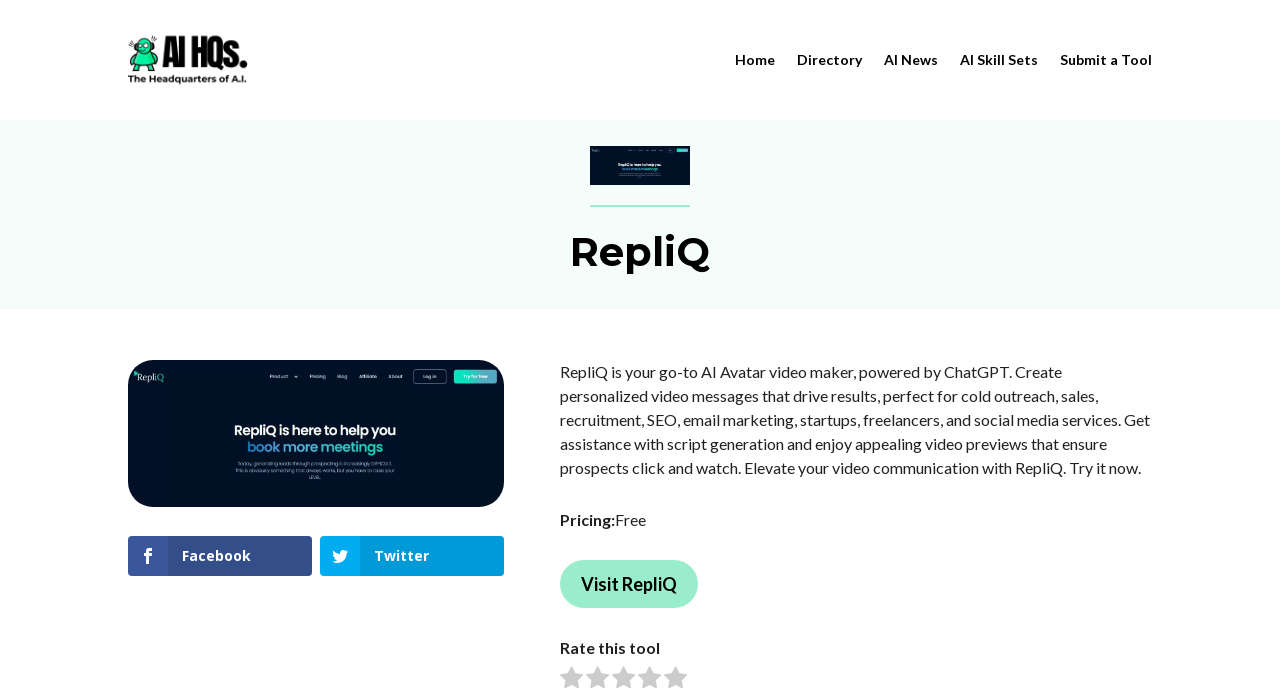Create an elaborate caption that covers all aspects of the webpage.

The webpage is about RepliQ, an AI Avatar video maker powered by ChatGPT. At the top, there are six links: an empty link, followed by "Home", "Directory", "AI News", "AI Skill Sets", and "Submit a Tool", all aligned horizontally. Below these links, there is a heading that reads "RepliQ". 

To the left of the heading, there is an image. Below the image, there are two social media links, one for Facebook and one for Twitter, both with icons. 

The main content of the page is a paragraph of text that describes RepliQ's features and benefits, including creating personalized video messages, script generation, and appealing video previews. This text is positioned below the heading and the image. 

Below the main content, there is a "Free" label, and a "Visit RepliQ" link. At the bottom of the page, there is a "Rate this tool" text, which is related to the rating system mentioned in the meta description.